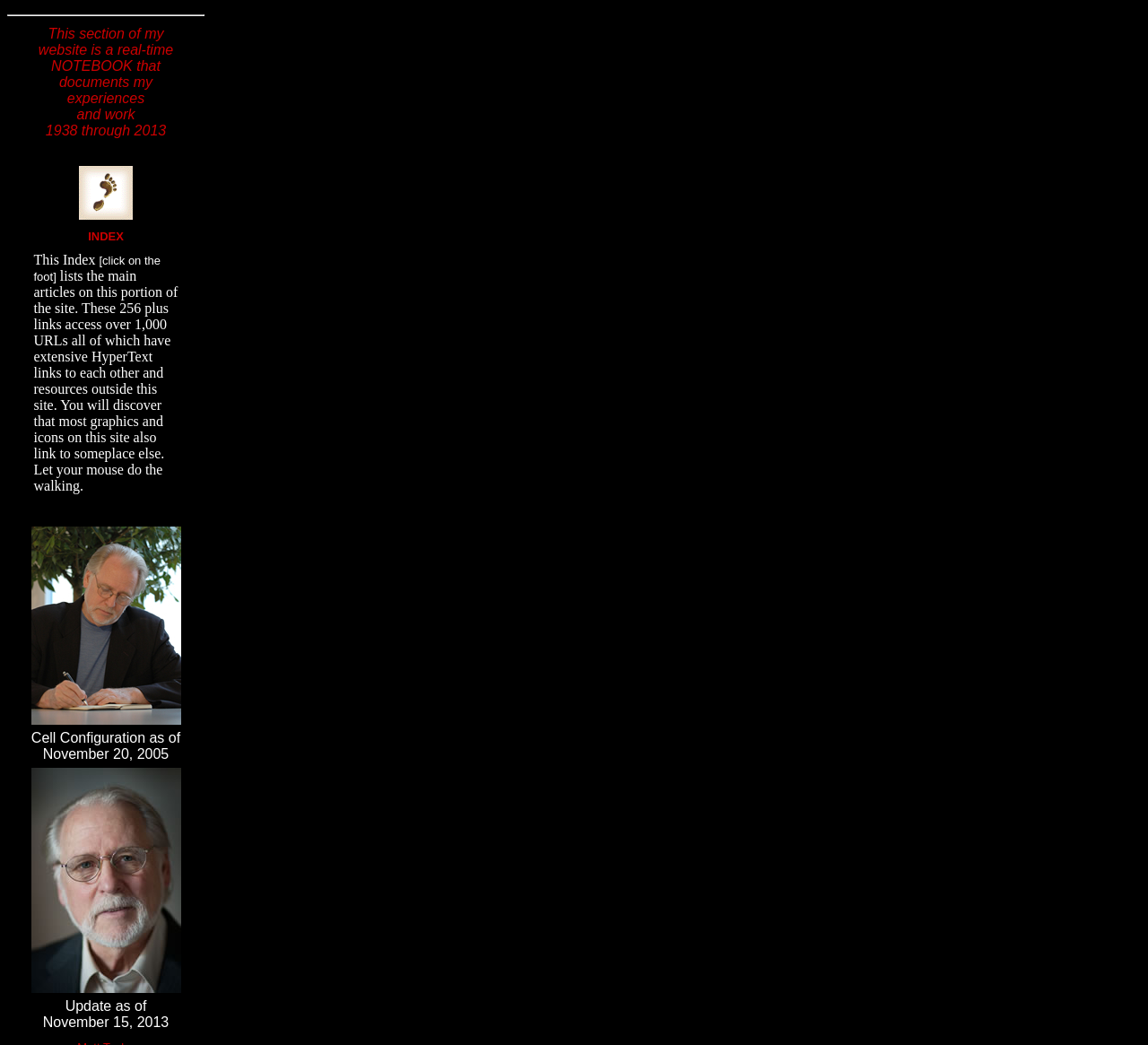Using the information in the image, could you please answer the following question in detail:
What is listed in the Index?

The Index lists the main articles on this portion of the site, which access over 1,000 URLs with extensive HyperText links to each other and resources outside this site, as described in the fourth table cell.